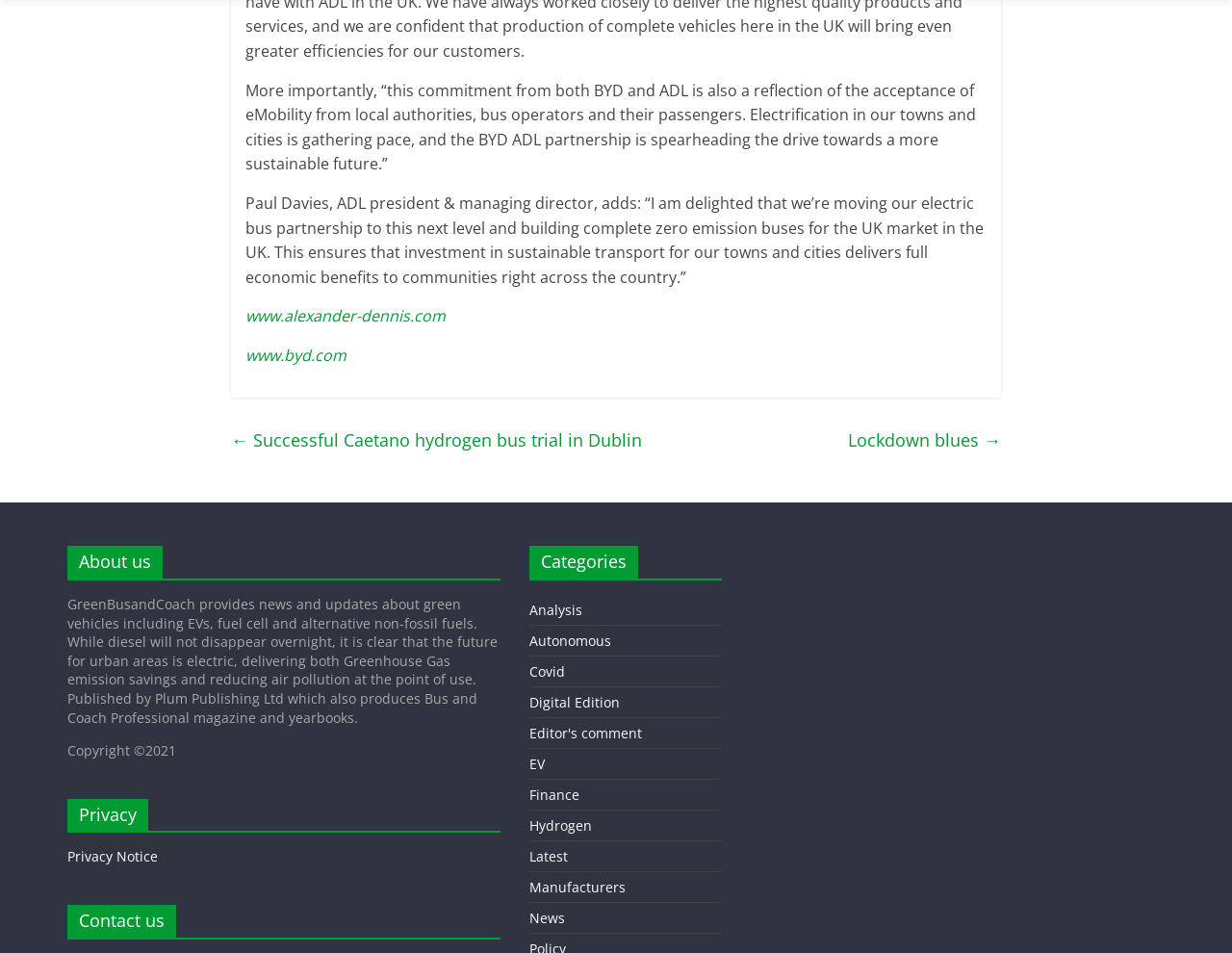Provide the bounding box coordinates for the area that should be clicked to complete the instruction: "Go to the previous article".

[0.188, 0.444, 0.521, 0.478]